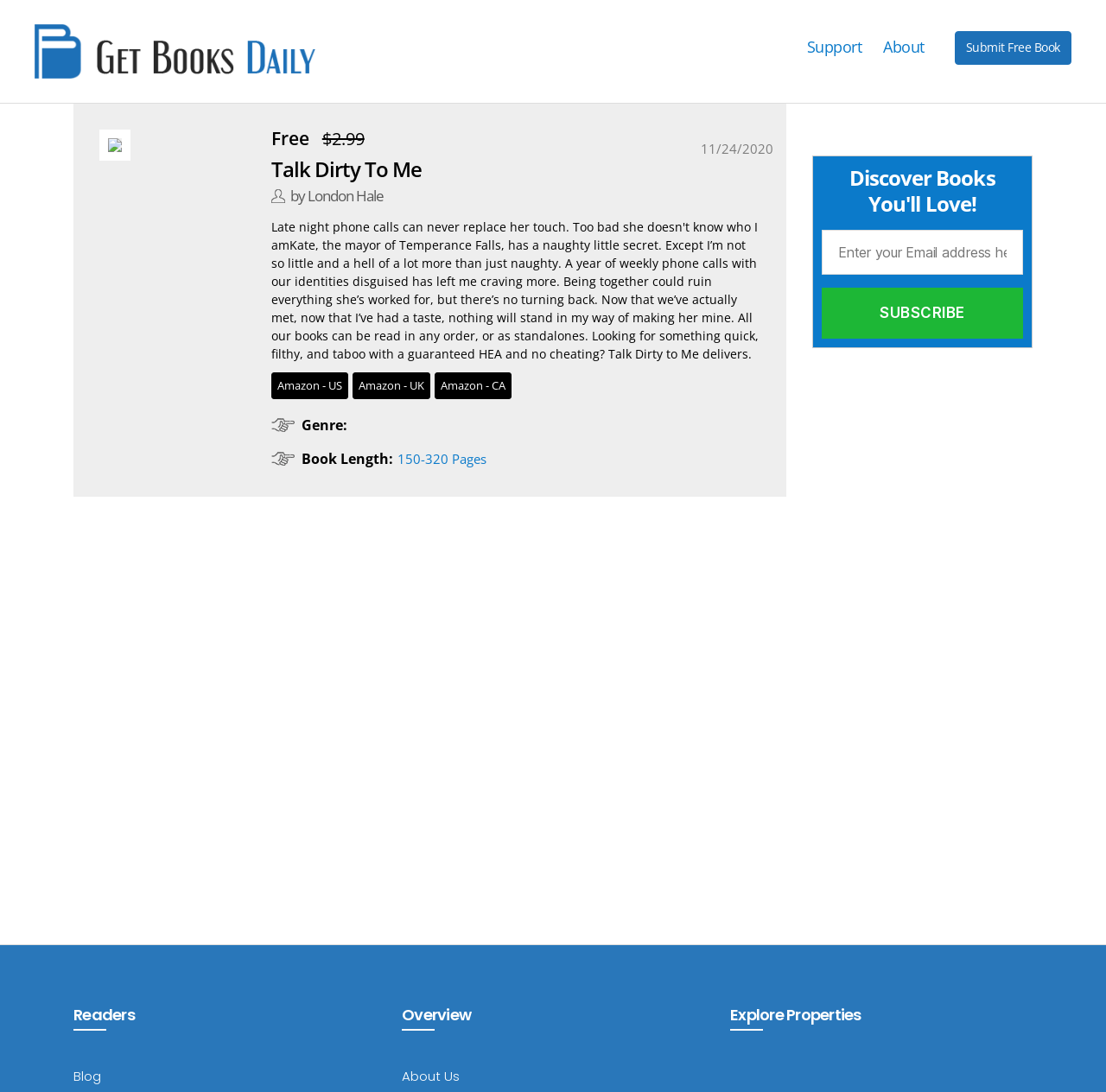Determine the bounding box coordinates for the area that needs to be clicked to fulfill this task: "Subscribe to the newsletter". The coordinates must be given as four float numbers between 0 and 1, i.e., [left, top, right, bottom].

[0.743, 0.271, 0.925, 0.317]